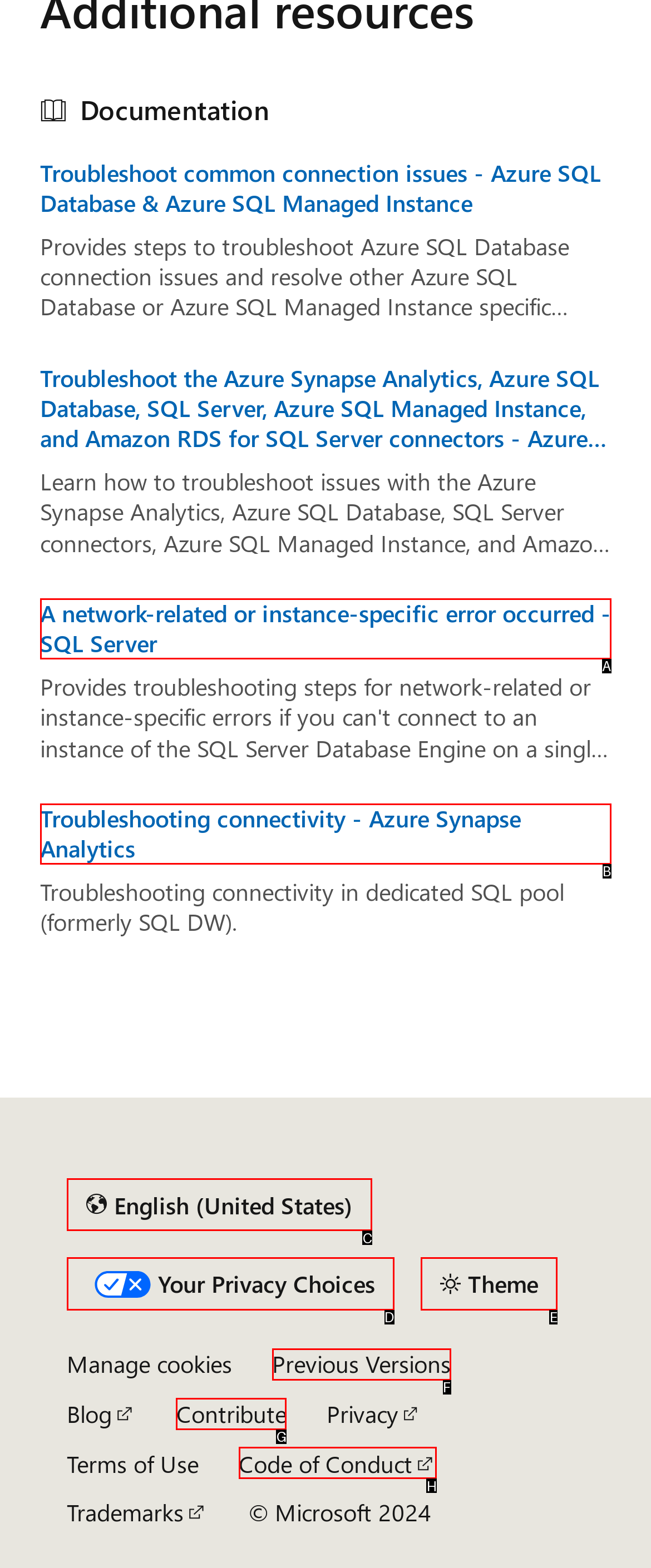Choose the option that matches the following description: Code of Conduct
Answer with the letter of the correct option.

H